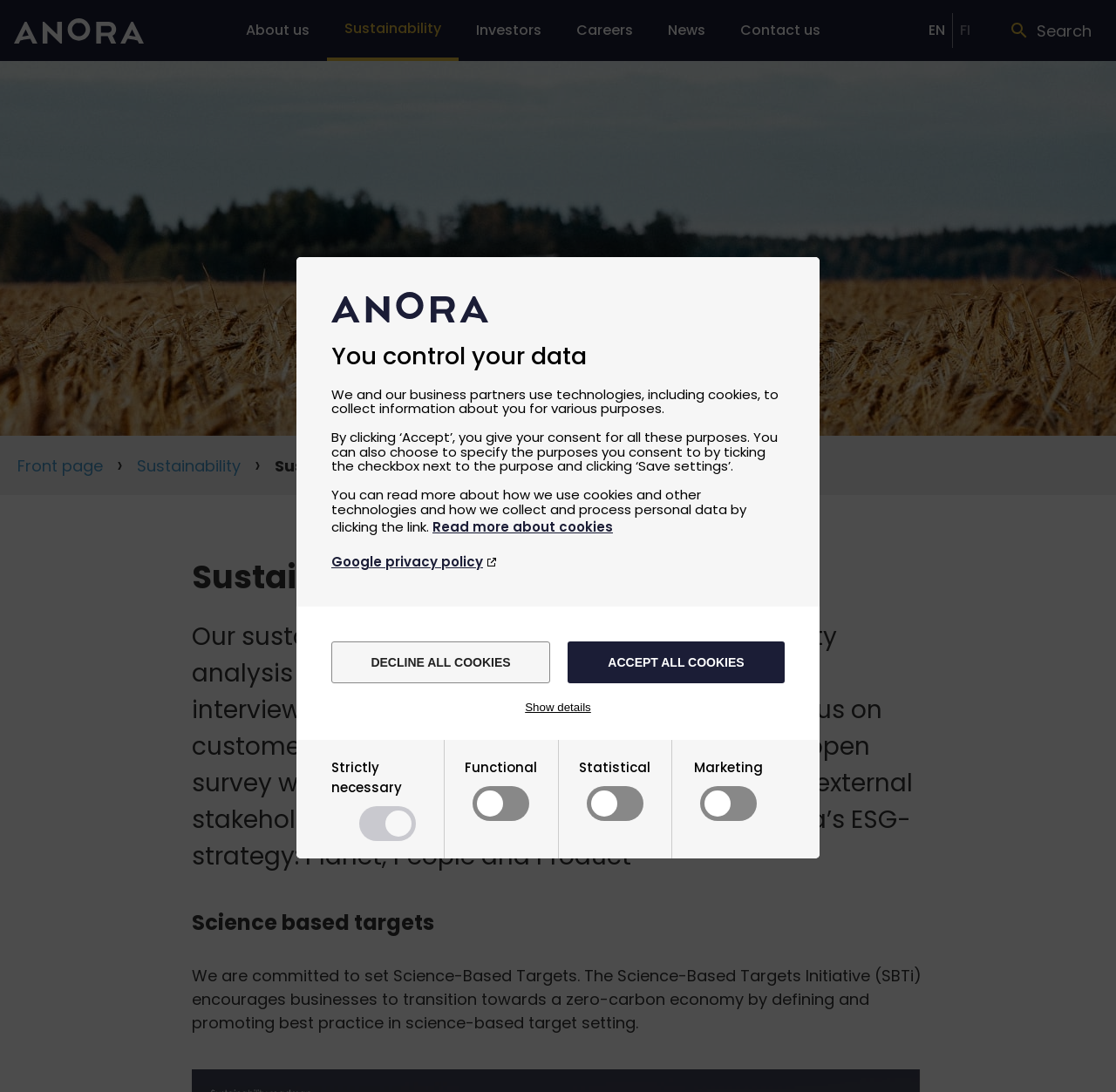Determine the bounding box coordinates of the target area to click to execute the following instruction: "Click the Search button."

[0.895, 0.008, 0.988, 0.048]